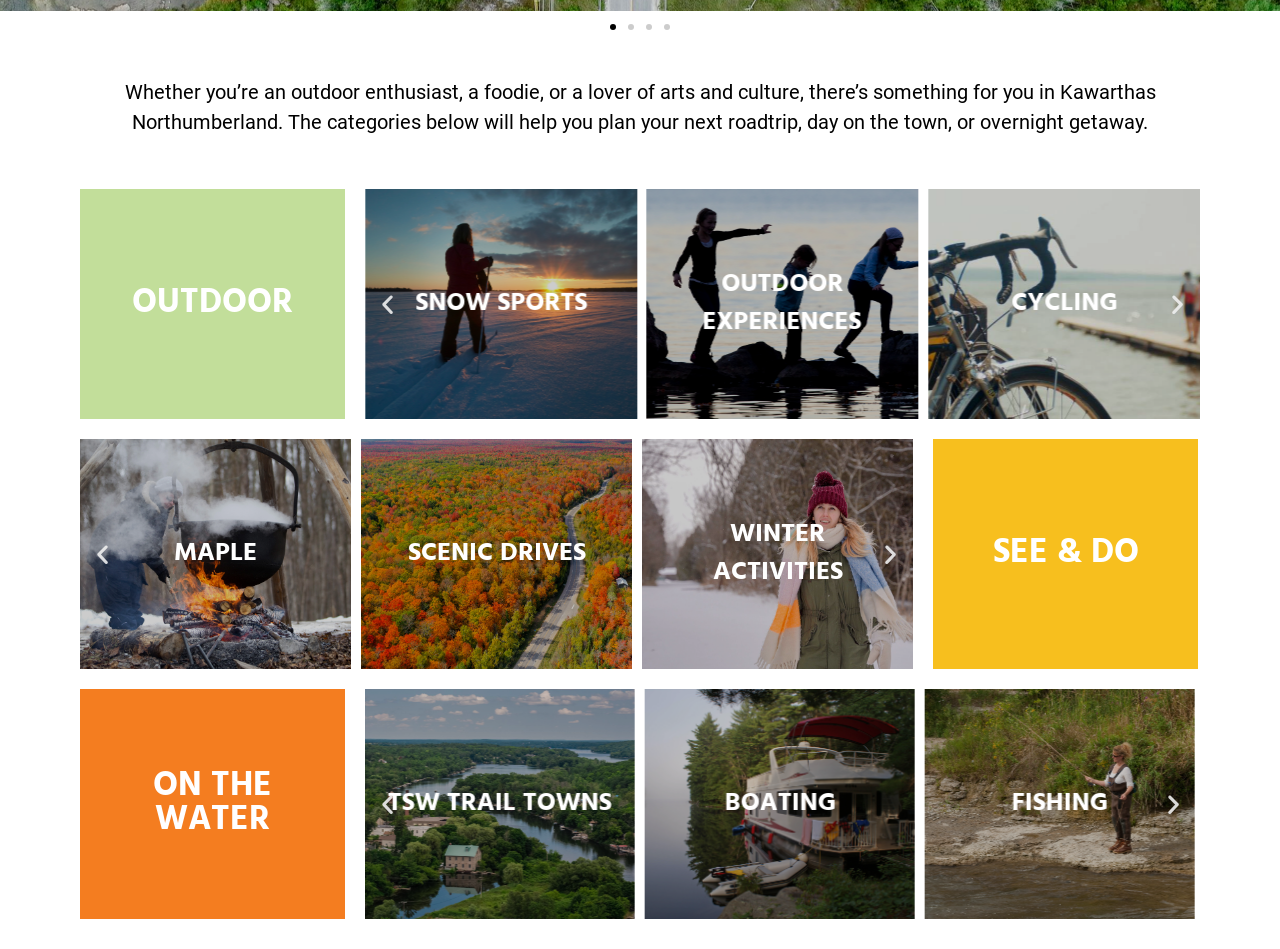From the webpage screenshot, identify the region described by Arts & Culture. Provide the bounding box coordinates as (top-left x, top-left y, bottom-right x, bottom-right y), with each value being a floating point number between 0 and 1.

[0.062, 0.462, 0.274, 0.705]